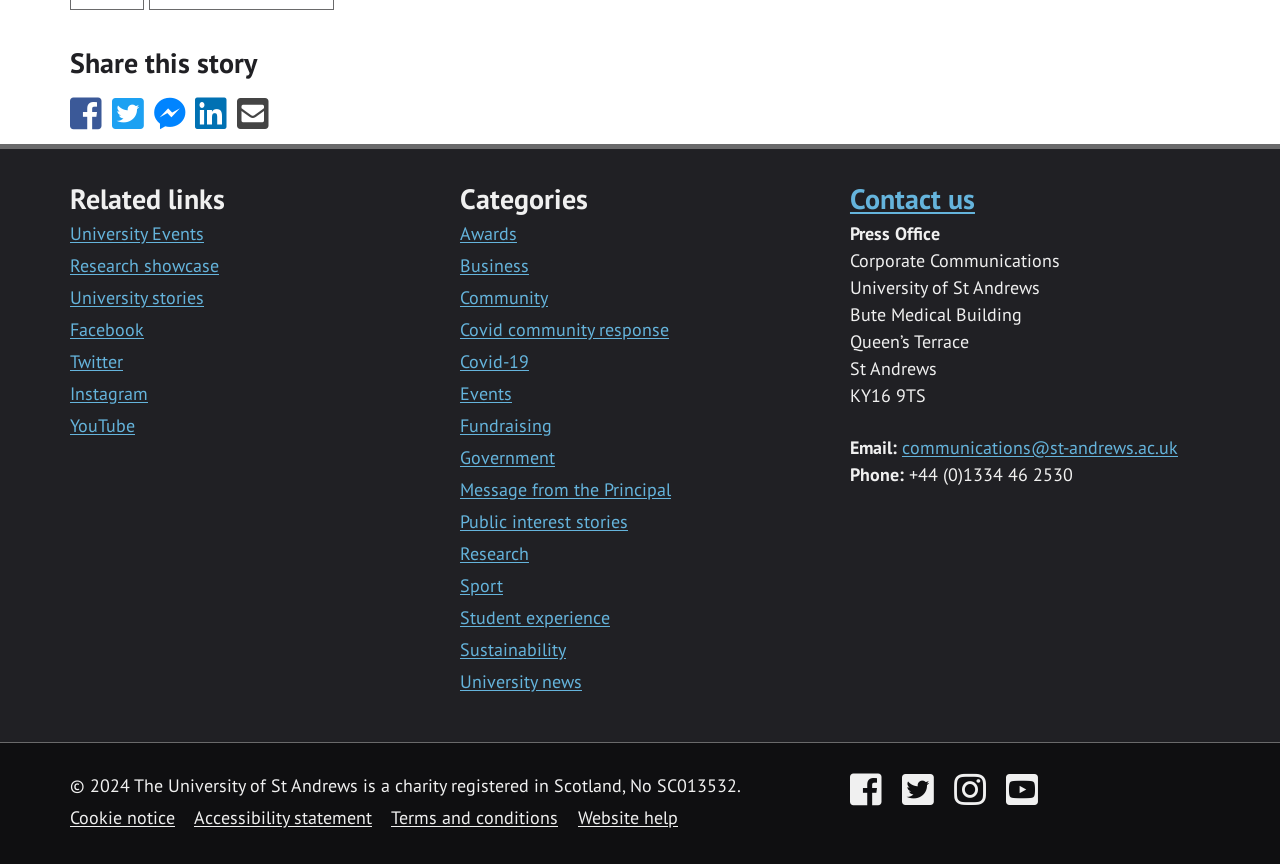What is the purpose of the 'Share this story' section?
Use the image to answer the question with a single word or phrase.

To share the story on social media